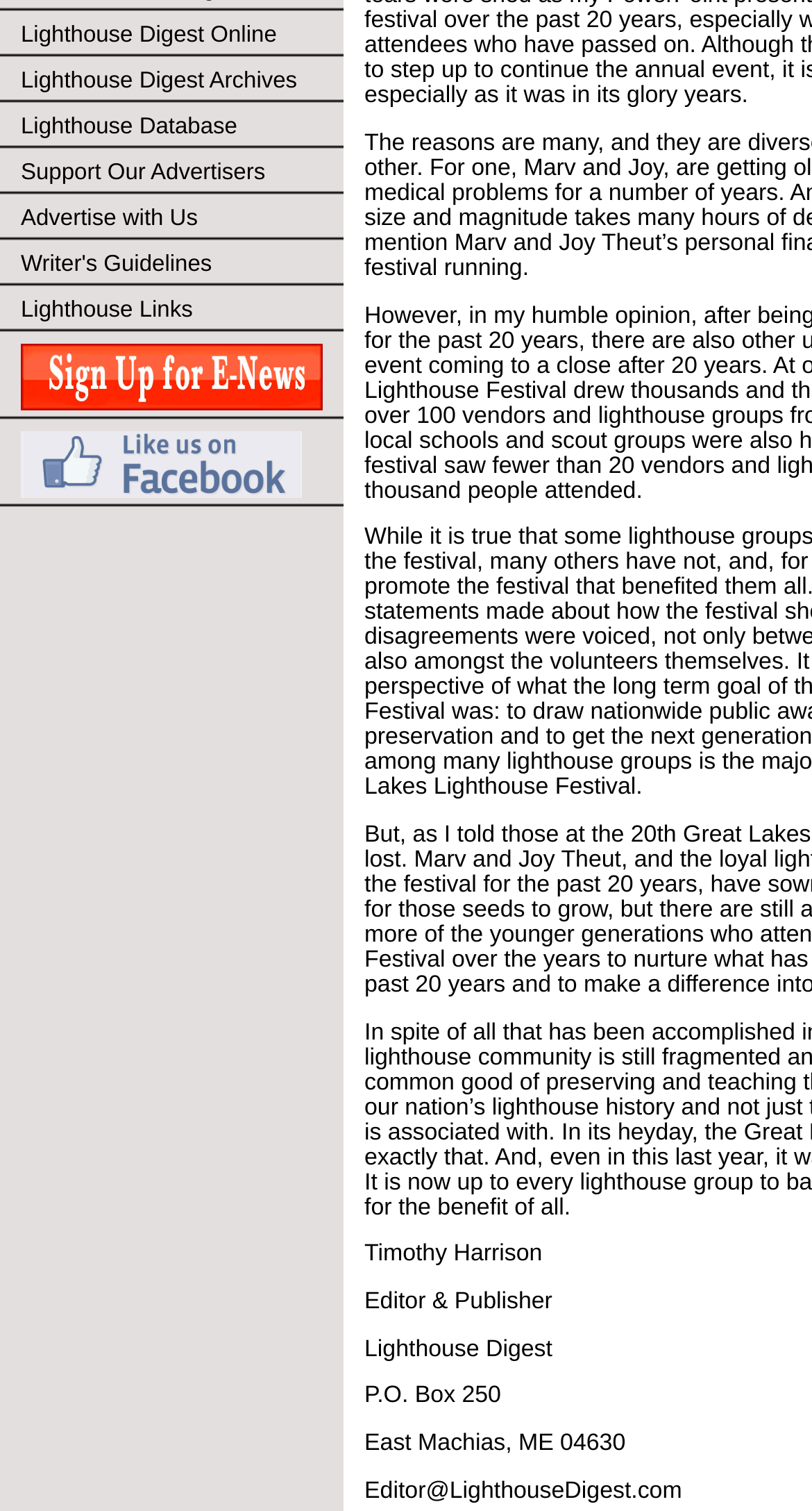Identify the bounding box of the UI element described as follows: "Lighthouse Links". Provide the coordinates as four float numbers in the range of 0 to 1 [left, top, right, bottom].

[0.0, 0.19, 0.423, 0.221]